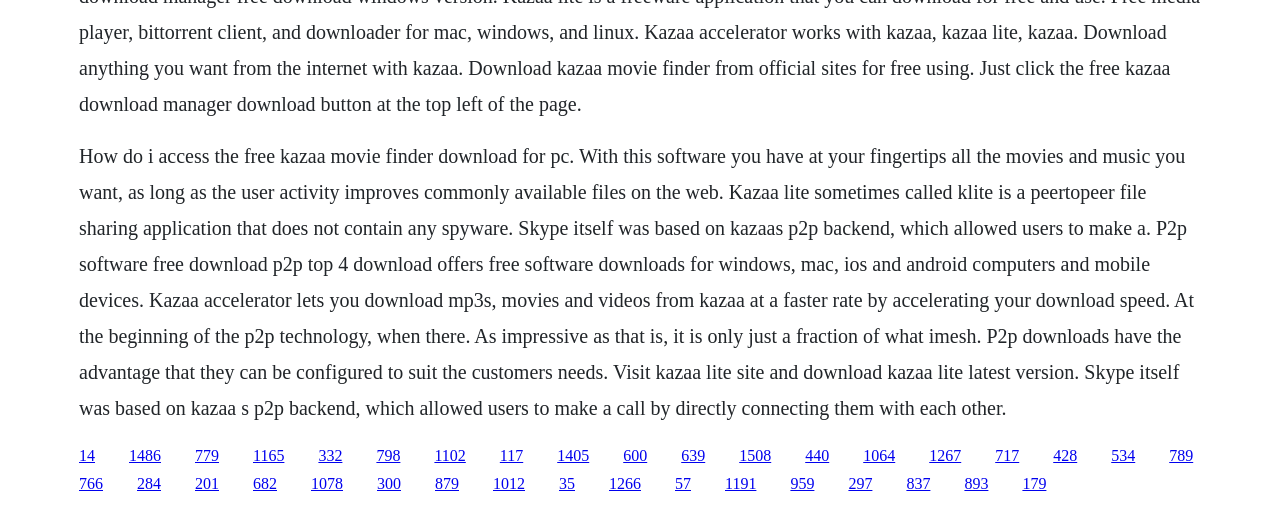What is the main topic of the webpage?
Using the information presented in the image, please offer a detailed response to the question.

Based on the text content and the presence of links related to Kazaa and P2P file sharing, I infer that the main topic of the webpage is Kazaa and P2P file sharing, providing information and resources related to this topic.